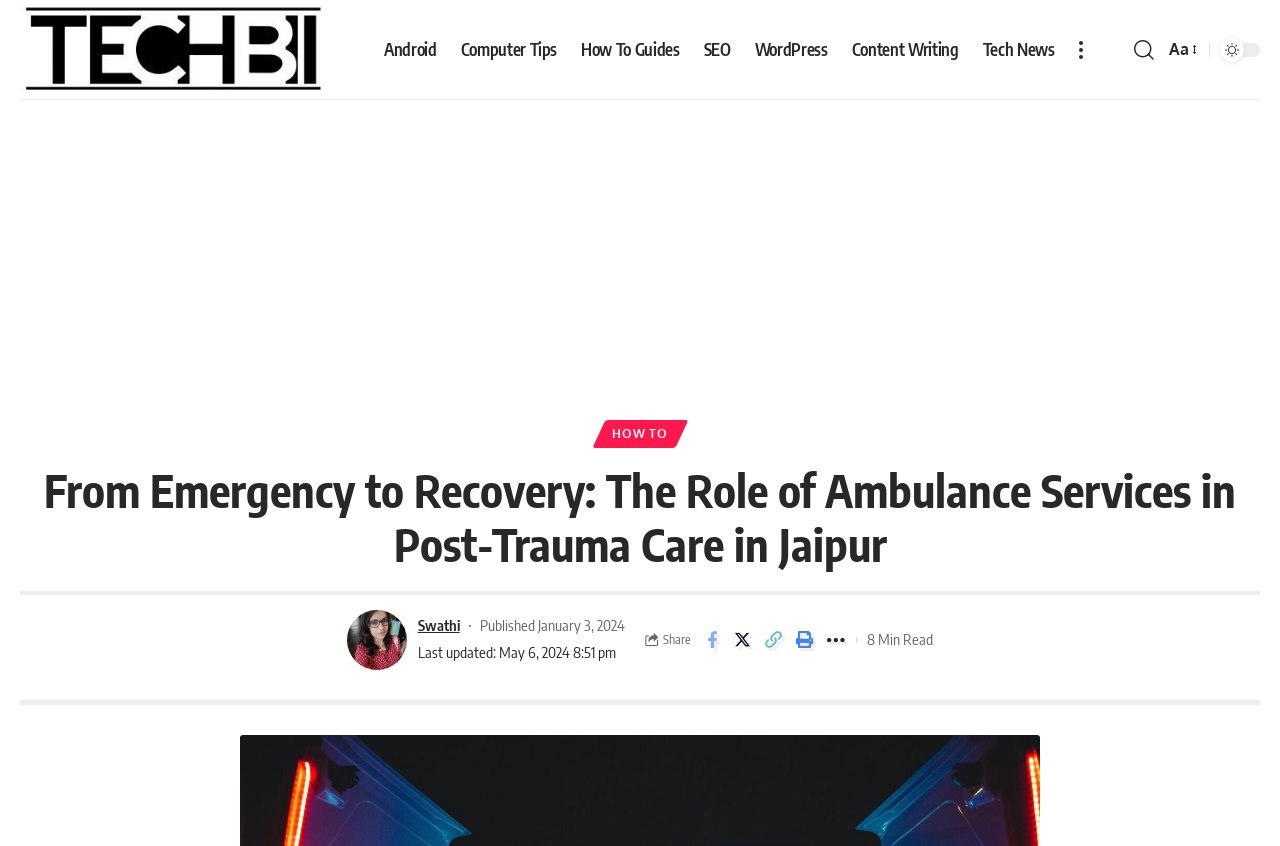Can you determine the bounding box coordinates of the area that needs to be clicked to fulfill the following instruction: "Read the HOW TO article"?

[0.468, 0.496, 0.532, 0.529]